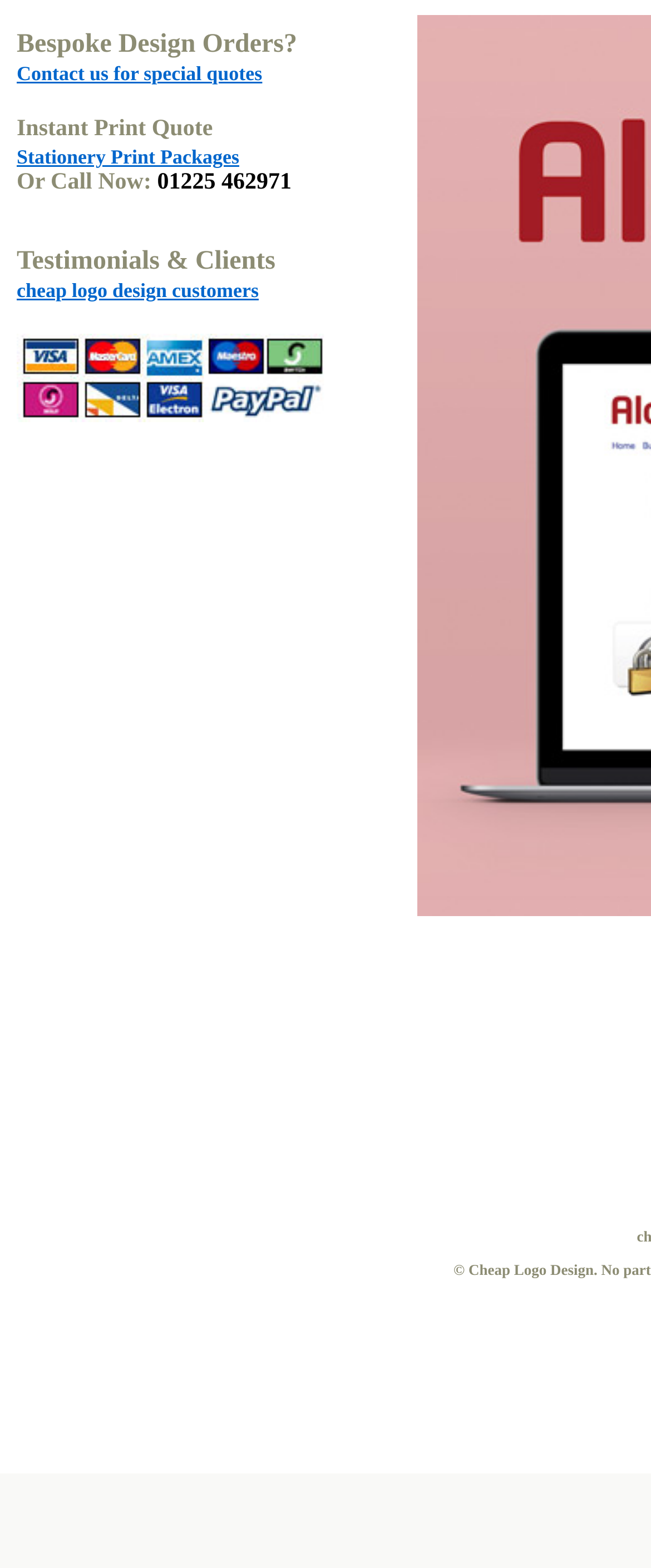For the given element description Stationery Print Packages, determine the bounding box coordinates of the UI element. The coordinates should follow the format (top-left x, top-left y, bottom-right x, bottom-right y) and be within the range of 0 to 1.

[0.026, 0.093, 0.367, 0.107]